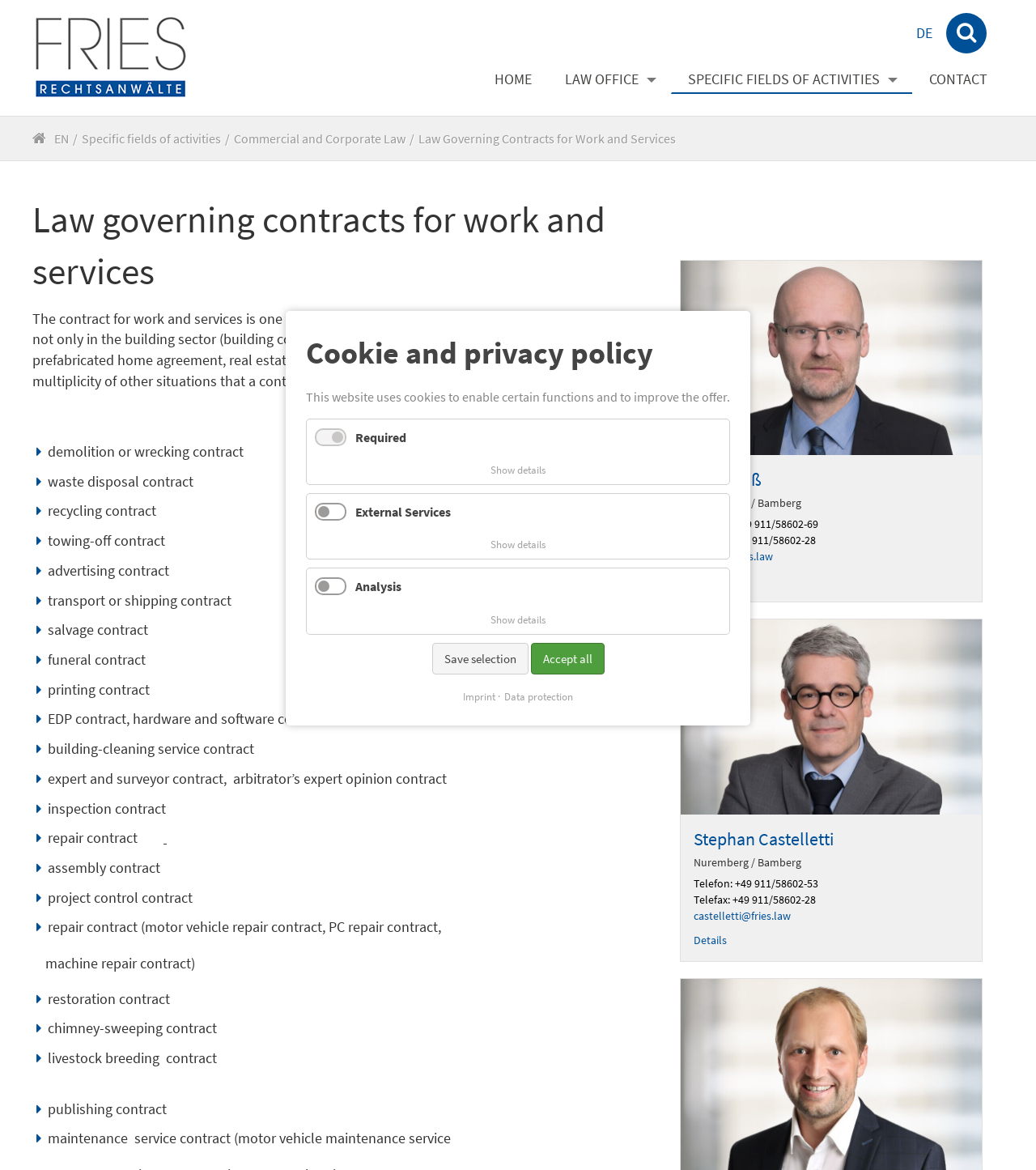What type of contracts is the webpage about?
Provide a well-explained and detailed answer to the question.

The webpage is about the law governing contracts for work and services, which is a type of contract that is frequently concluded in various situations, including building sector, demolition, waste disposal, and more.